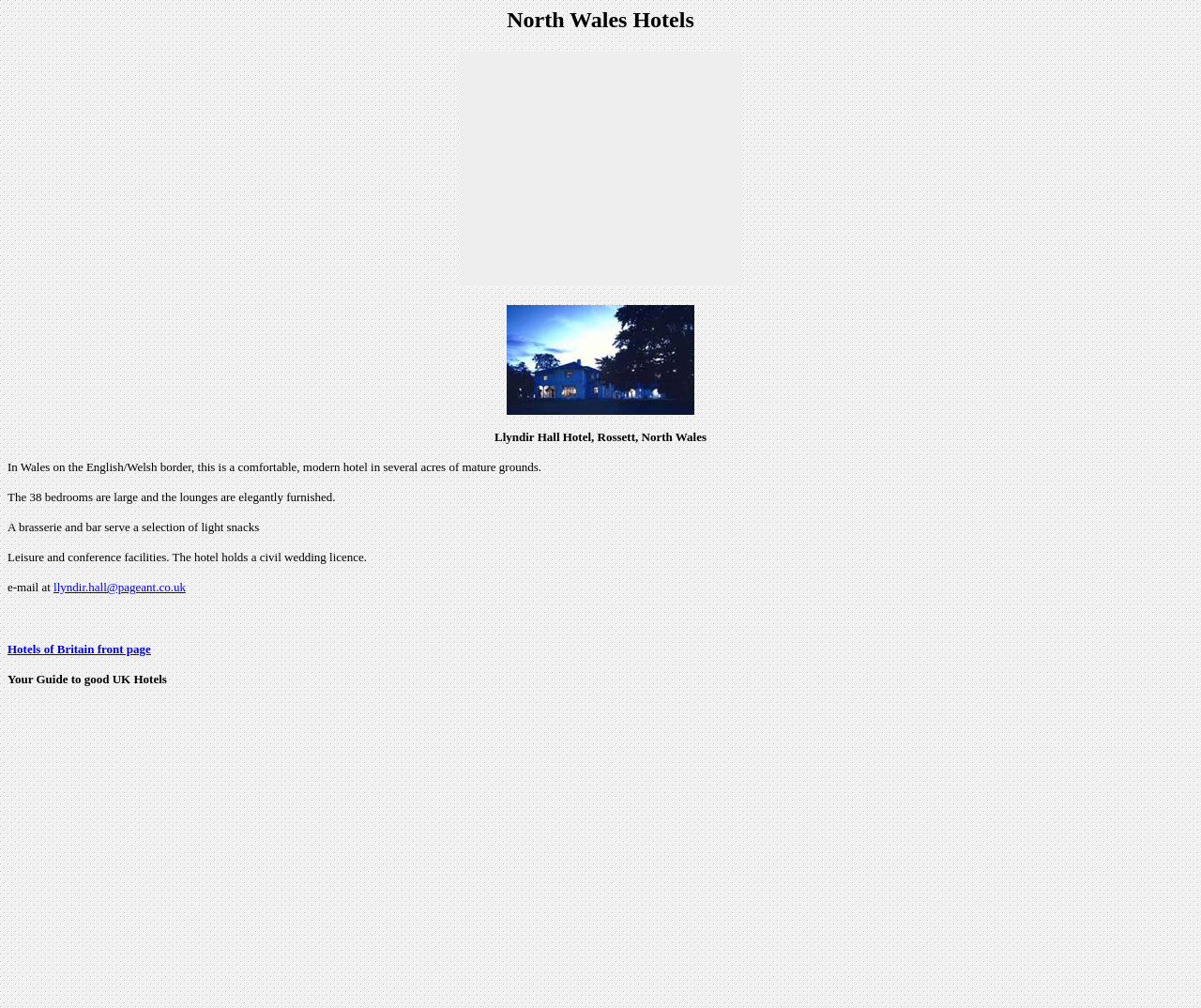What is the purpose of the hotel?
Please provide a single word or phrase based on the screenshot.

Accommodation